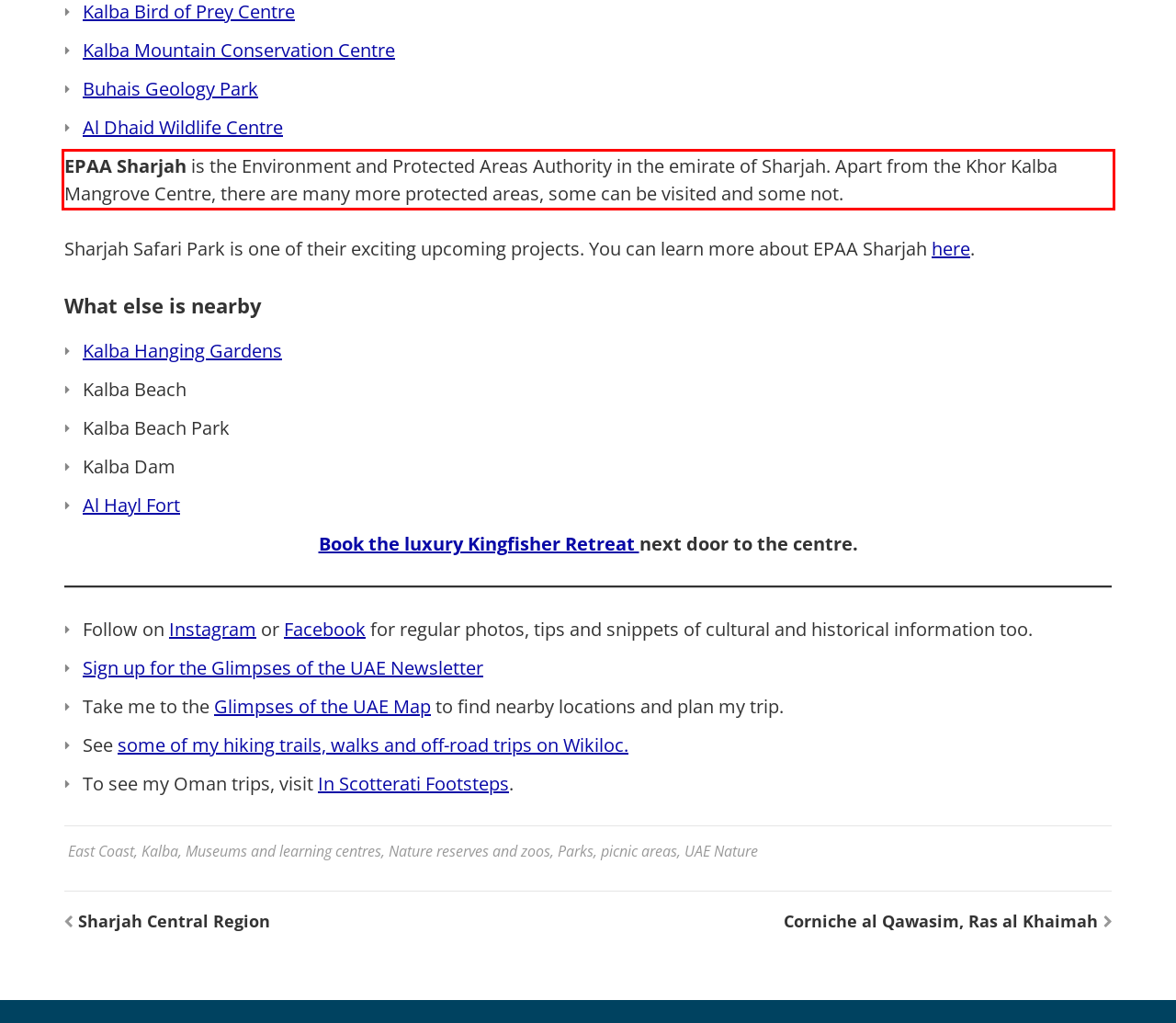The screenshot provided shows a webpage with a red bounding box. Apply OCR to the text within this red bounding box and provide the extracted content.

EPAA Sharjah is the Environment and Protected Areas Authority in the emirate of Sharjah. Apart from the Khor Kalba Mangrove Centre, there are many more protected areas, some can be visited and some not.